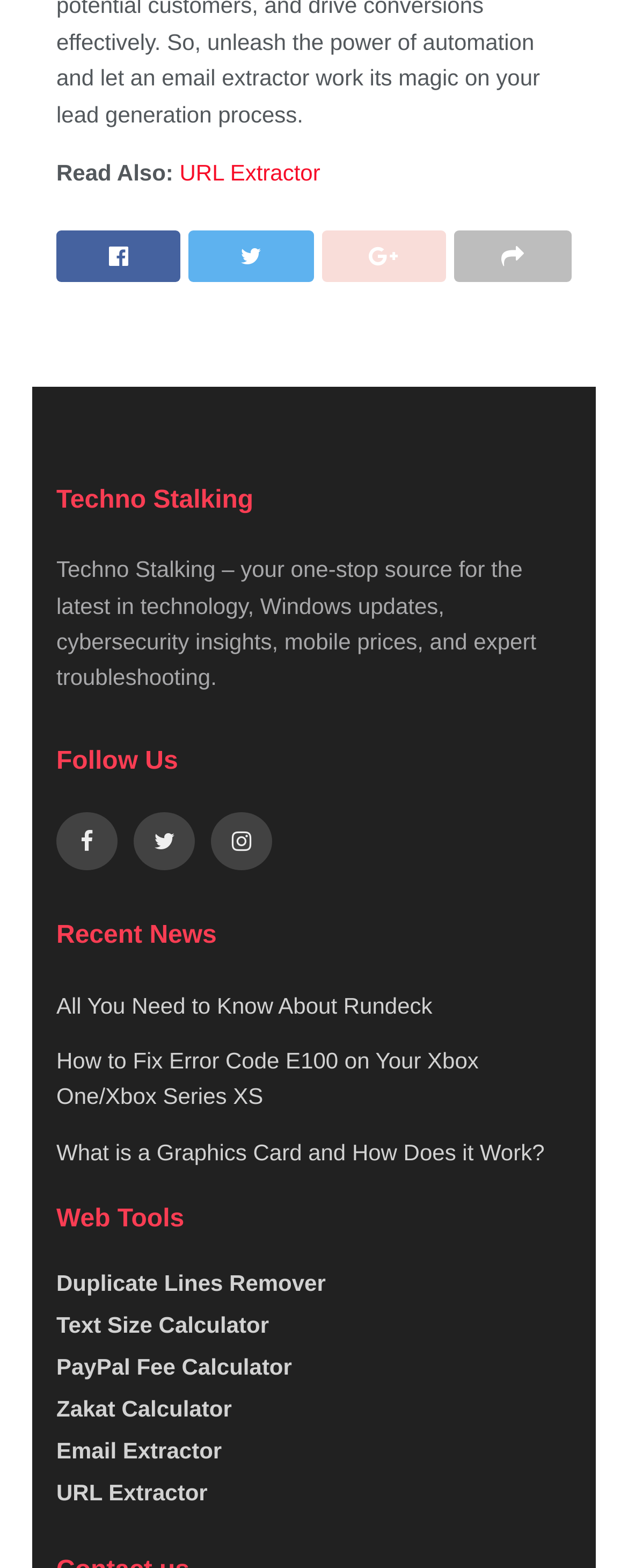Find the bounding box coordinates of the clickable area required to complete the following action: "Read about All You Need to Know About Rundeck".

[0.09, 0.633, 0.689, 0.649]